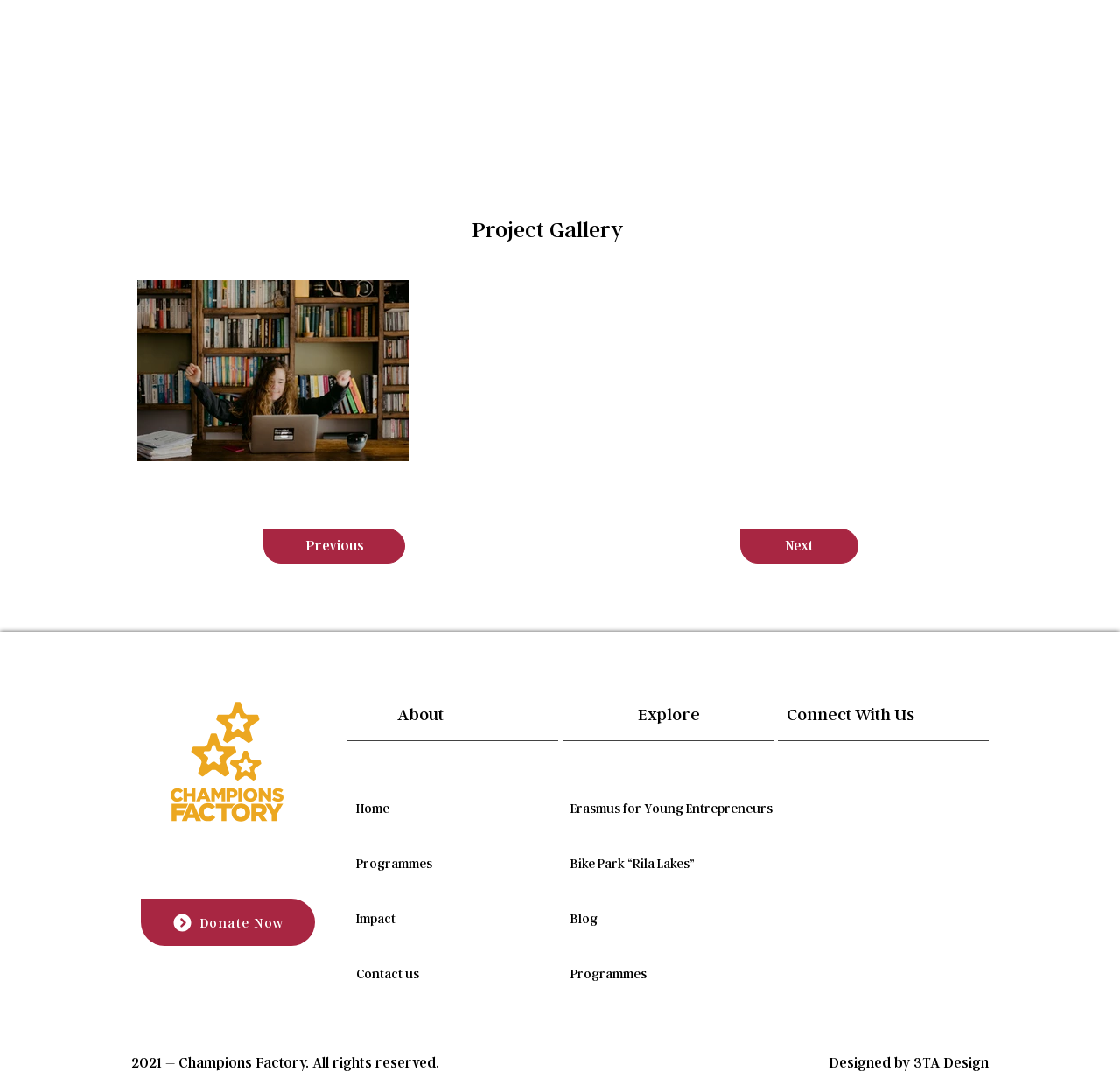What is the name of the project gallery? Based on the image, give a response in one word or a short phrase.

Project Gallery